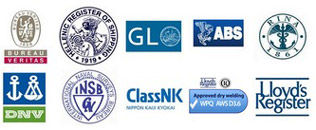What is the name of the organization featured in the image?
Please give a detailed and elaborate answer to the question.

According to the caption, the diverse array of symbols in the image reflects a commitment to excellence in engineering and safety standards upheld by the organization, Dynamic Divers, as part of their dedication to high-quality underwater services.